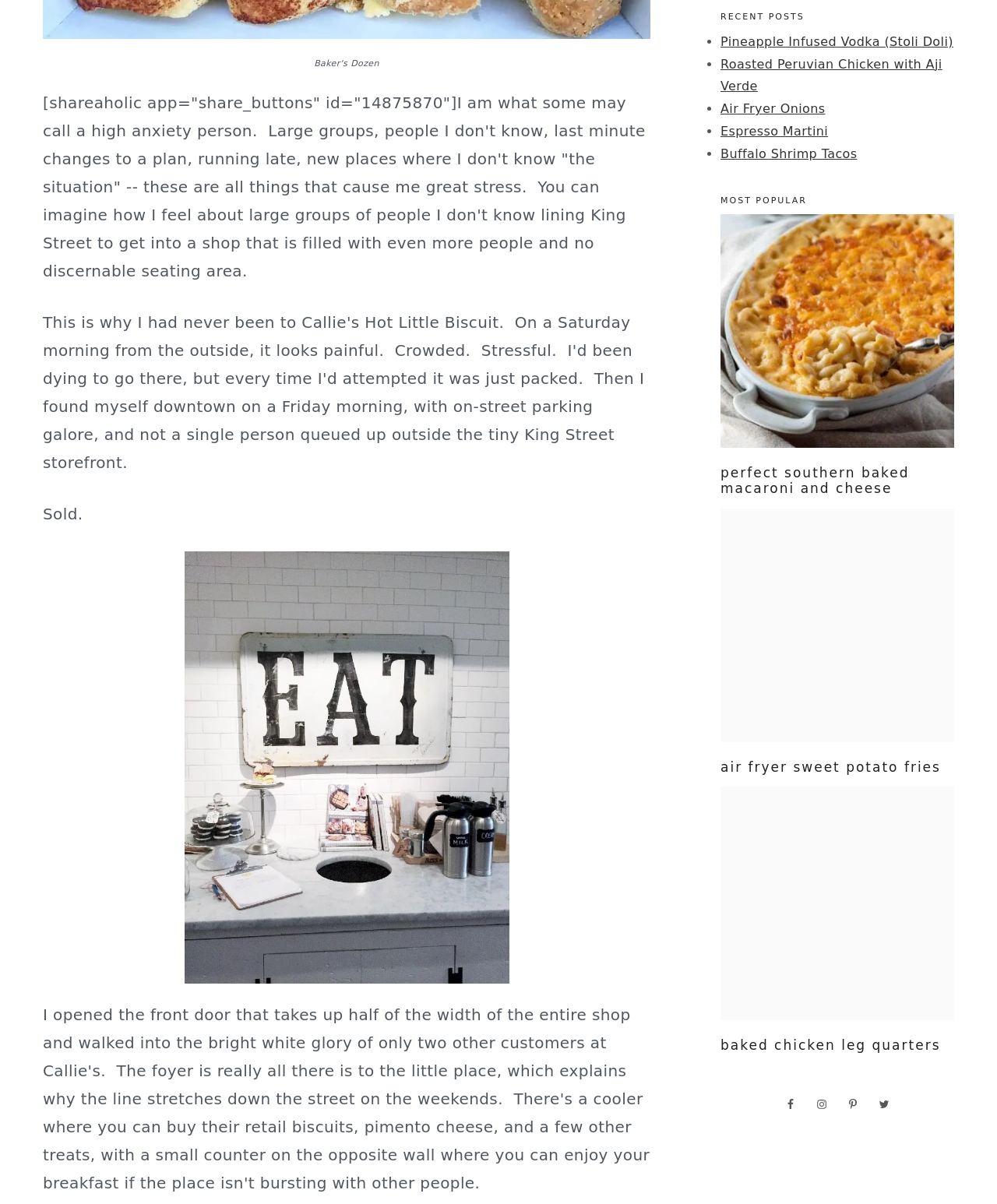What type of posts are listed under 'RECENT POSTS'?
Please answer the question with as much detail as possible using the screenshot.

The links listed under 'RECENT POSTS' have names such as 'Pineapple Infused Vodka', 'Roasted Peruvian Chicken with Aji Verde', and 'Air Fryer Onions', which suggest that they are recipes. The context of the webpage also supports this conclusion.